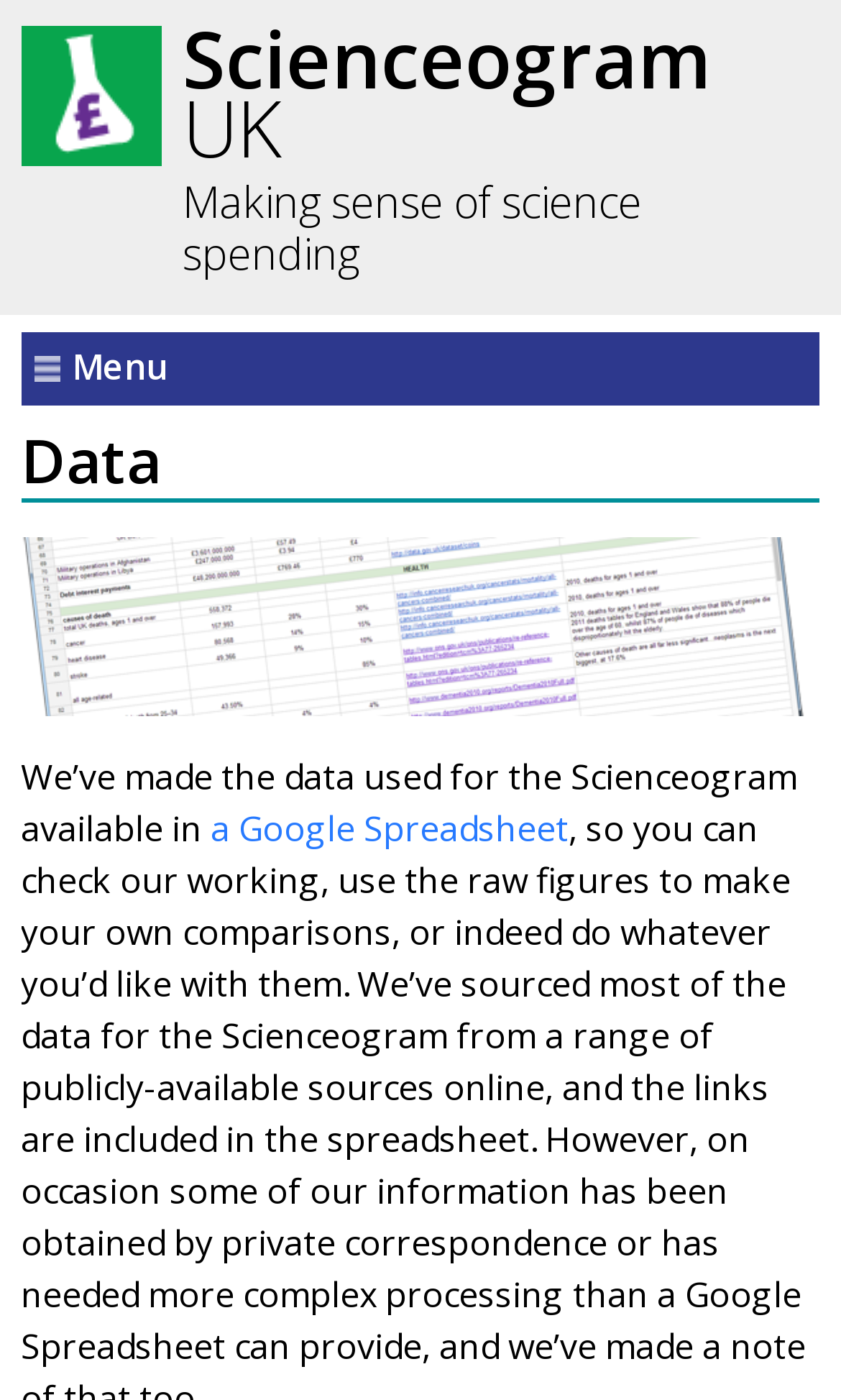Locate the UI element described by Scienceogram UK and provide its bounding box coordinates. Use the format (top-left x, top-left y, bottom-right x, bottom-right y) with all values as floating point numbers between 0 and 1.

[0.217, 0.005, 0.846, 0.129]